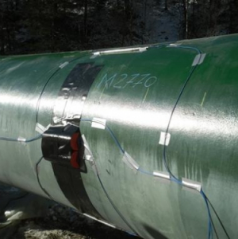Where is the pipeline likely located?
Based on the image, answer the question with as much detail as possible.

The surrounding environment in the image hints at an outdoor setting, which is further supported by the need for robust monitoring solutions in such locations. This suggests that the pipeline is likely located in a natural environment, such as near a river or in a rural area.